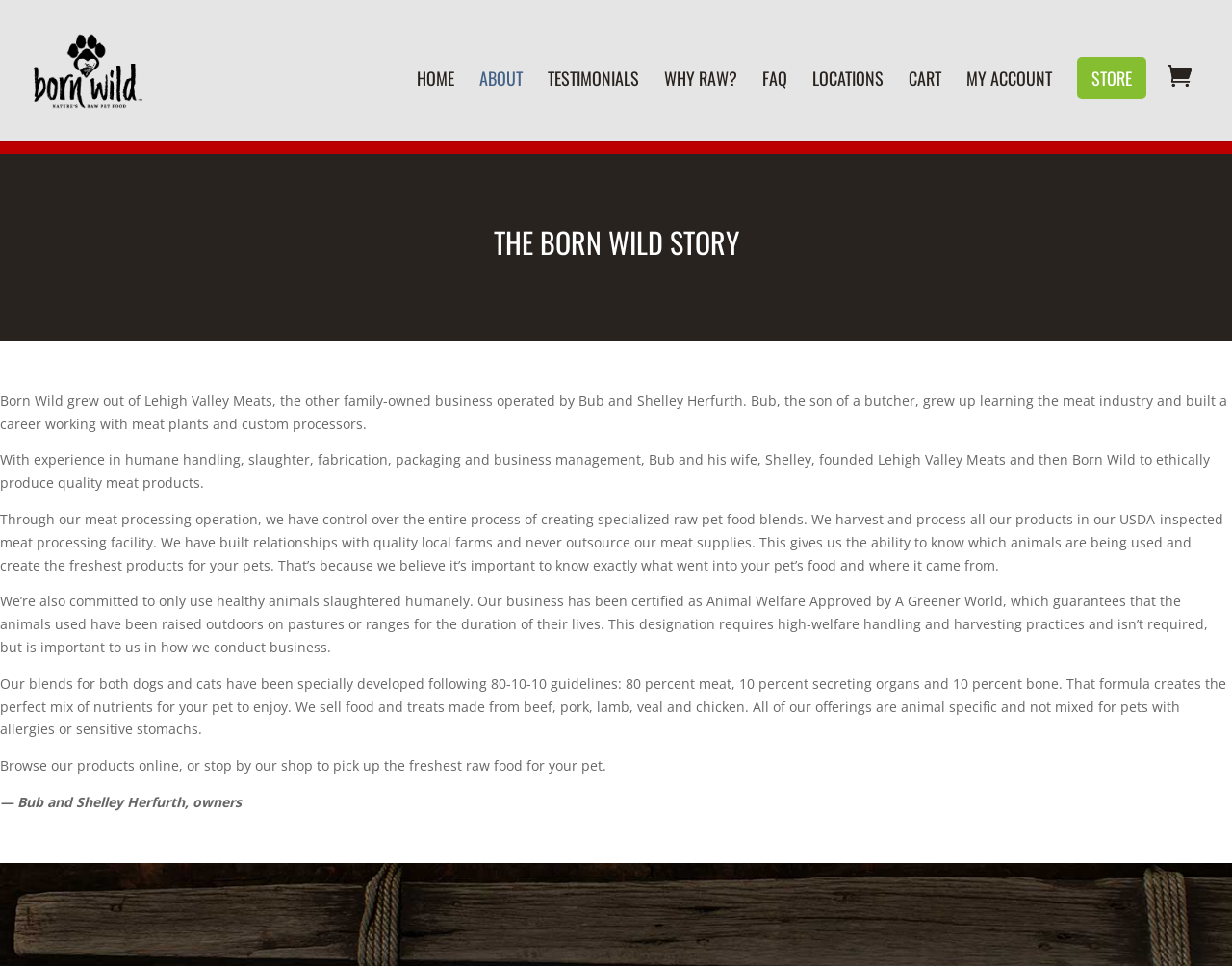What is the discount code for orders of $250 or more?
Please provide a single word or phrase in response based on the screenshot.

4OFF250